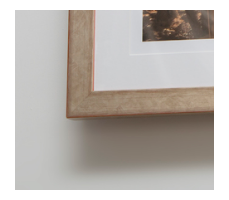Explain the image in a detailed way.

This image features a close-up view of a beautifully designed frame that complements the artwork it houses. The frame is embellished with a subtle matte finish in a warm champagne hue, lending an elegant touch to the overall presentation. It is crafted with an archival quality mat, ensuring that the artwork is preserved with the highest standards, protecting it from environmental damage. The depth of the frame is designed to match that of the largest box frames, creating a cohesive look for any gallery or decor ensemble. Its design is particularly appealing for those who prefer a sophisticated, unified aesthetic, especially when paired with black and white themes.